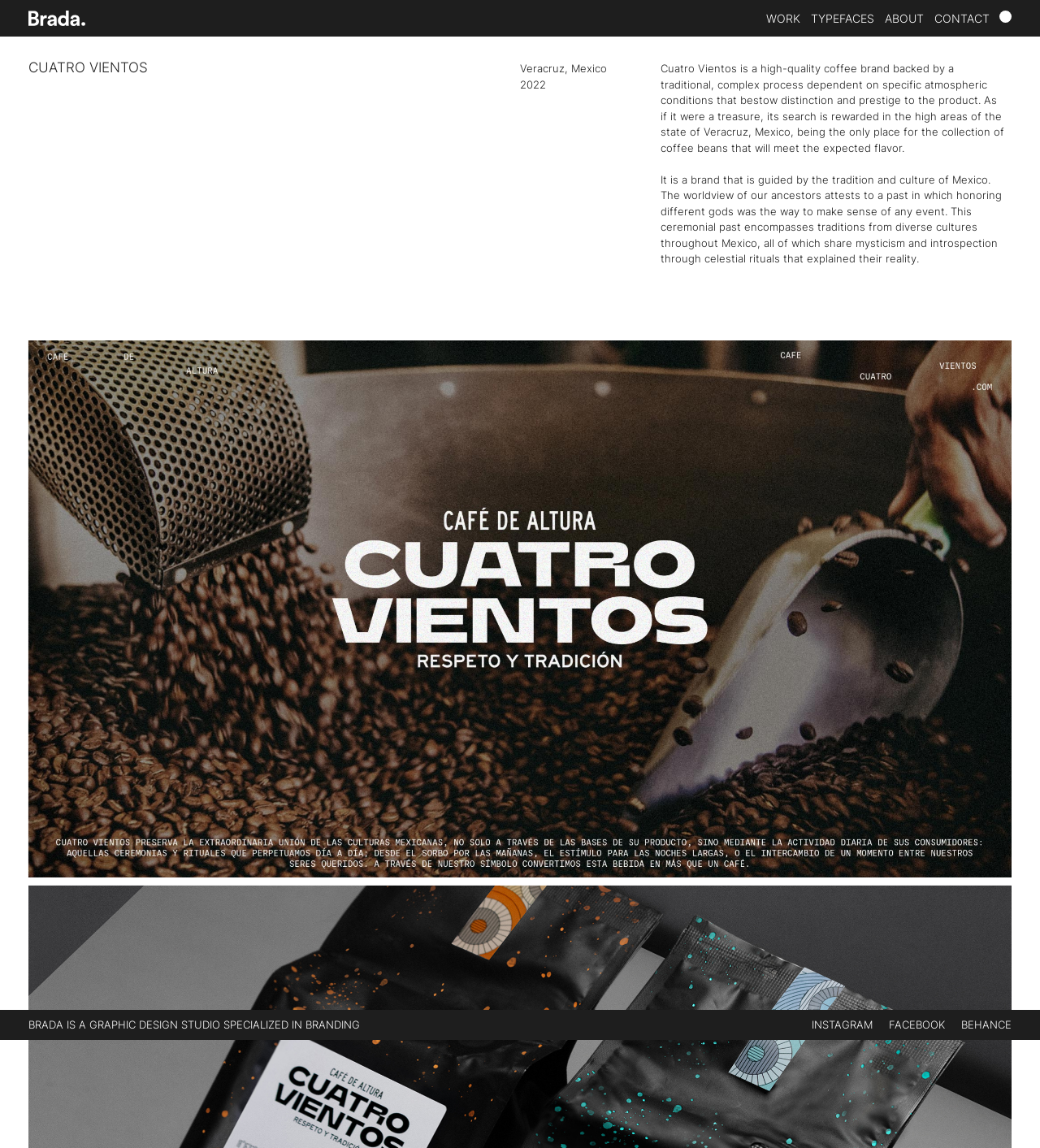Determine the bounding box coordinates of the region to click in order to accomplish the following instruction: "Click the 'ABOUT' link". Provide the coordinates as four float numbers between 0 and 1, specifically [left, top, right, bottom].

[0.851, 0.01, 0.888, 0.022]